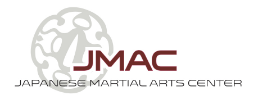Generate a complete and detailed caption for the image.

The image features the logo of the Japanese Martial Arts Center (JMAC). The design incorporates a stylized emblem that reflects martial arts themes, emphasizing balance and skill. Below the emblem, the text "JMAC" is prominently displayed in bold lettering, suggesting strength and presence. Below this, the words "JAPANESE MARTIAL ARTS CENTER" are presented in a smaller, refined font, indicating the center's dedication to preserving and teaching traditional Japanese martial arts. This image encapsulates the identity of JMAC, a center committed to providing quality martial arts training in the Southeast Michigan area.